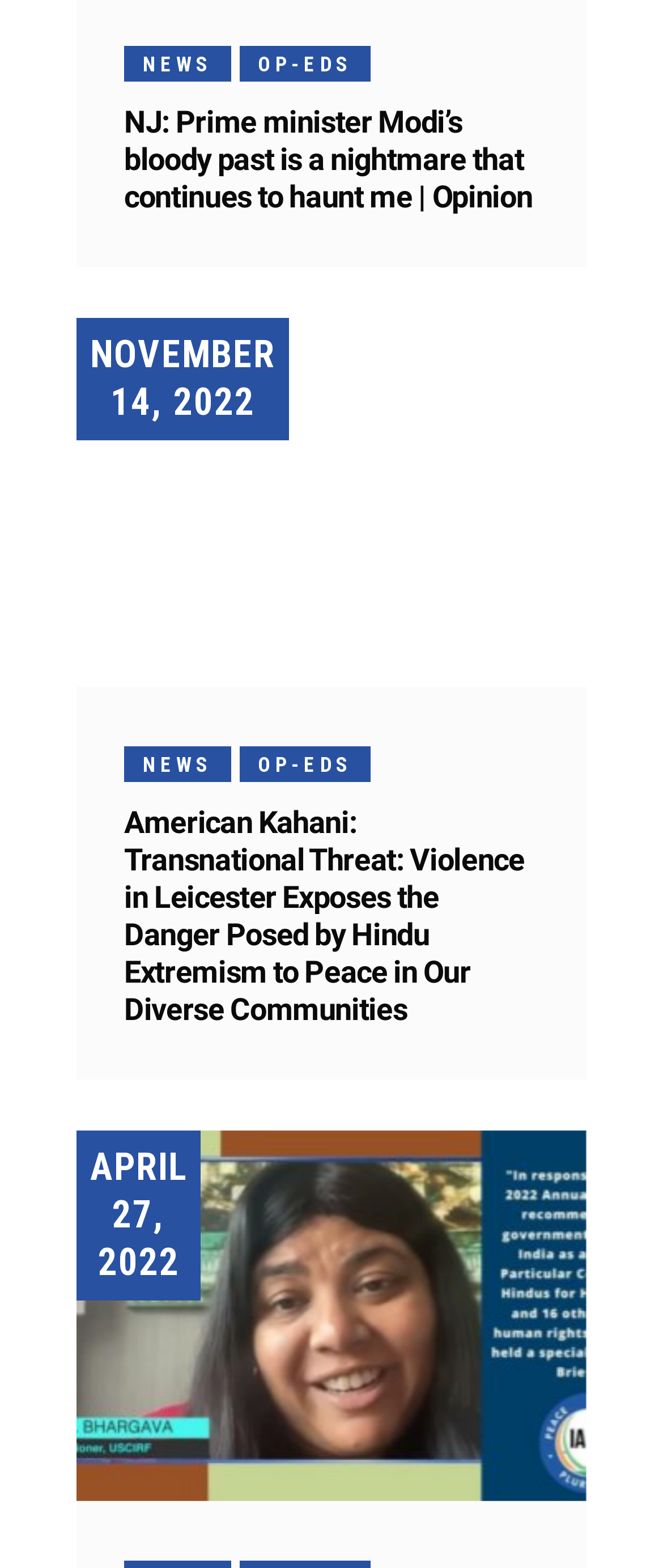Calculate the bounding box coordinates of the UI element given the description: "Op-Eds".

[0.361, 0.476, 0.559, 0.499]